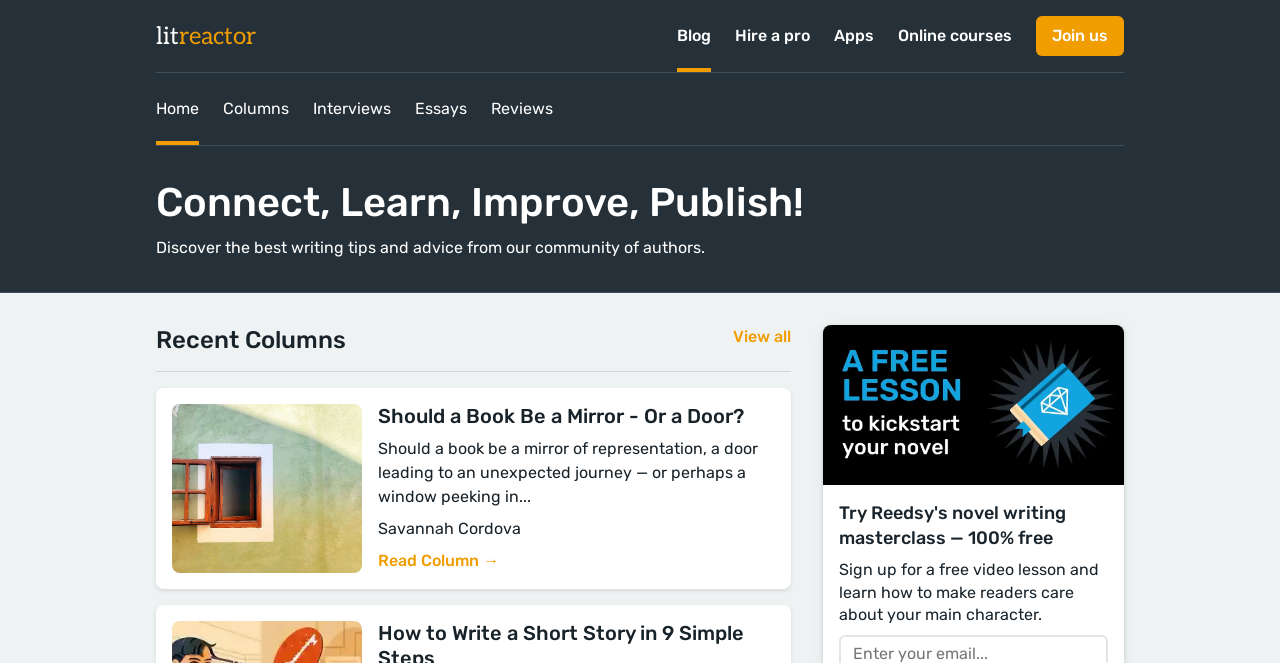Your task is to find and give the main heading text of the webpage.

Connect, Learn, Improve, Publish!